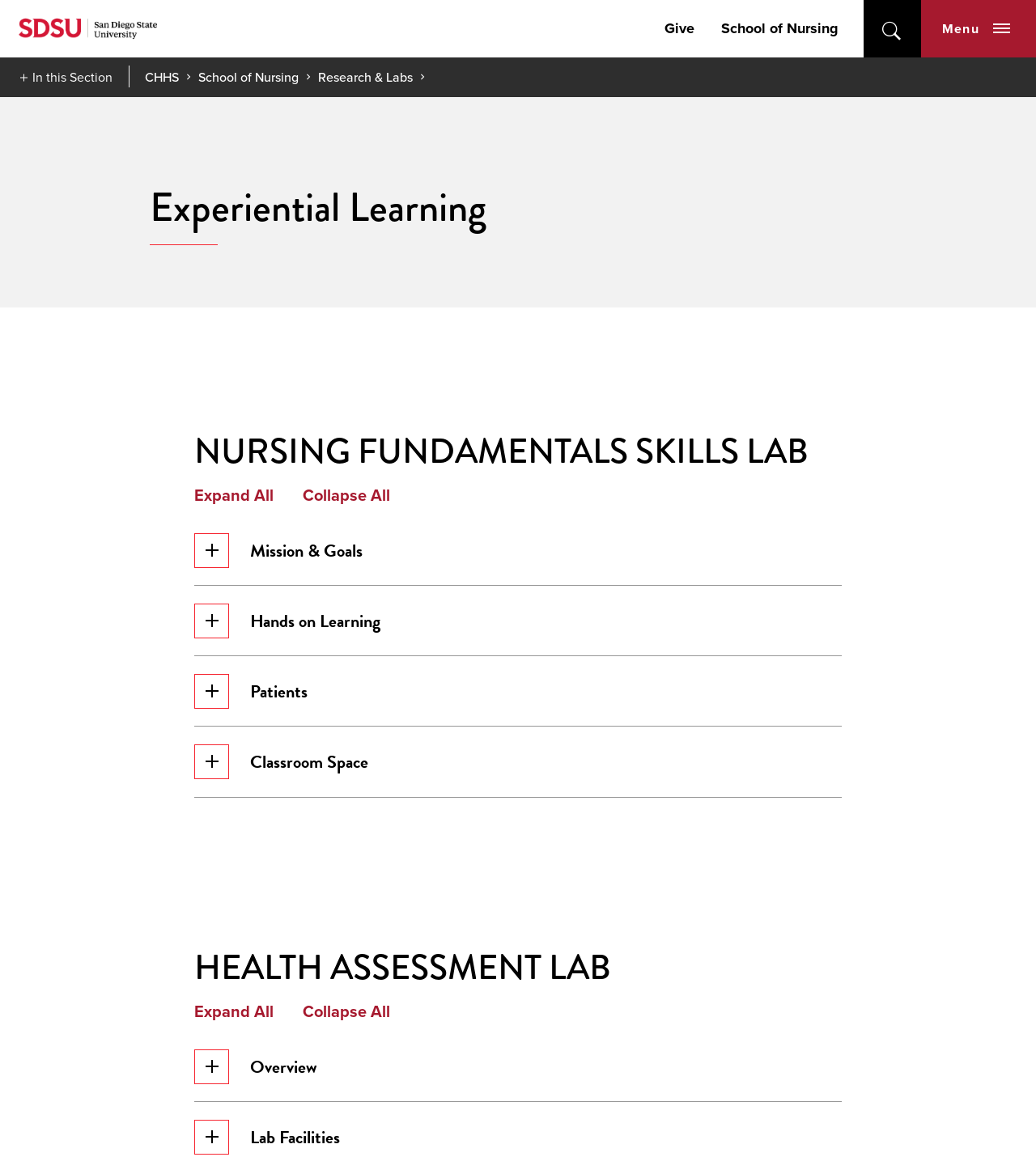Could you highlight the region that needs to be clicked to execute the instruction: "Go to San Diego State University"?

[0.018, 0.011, 0.152, 0.039]